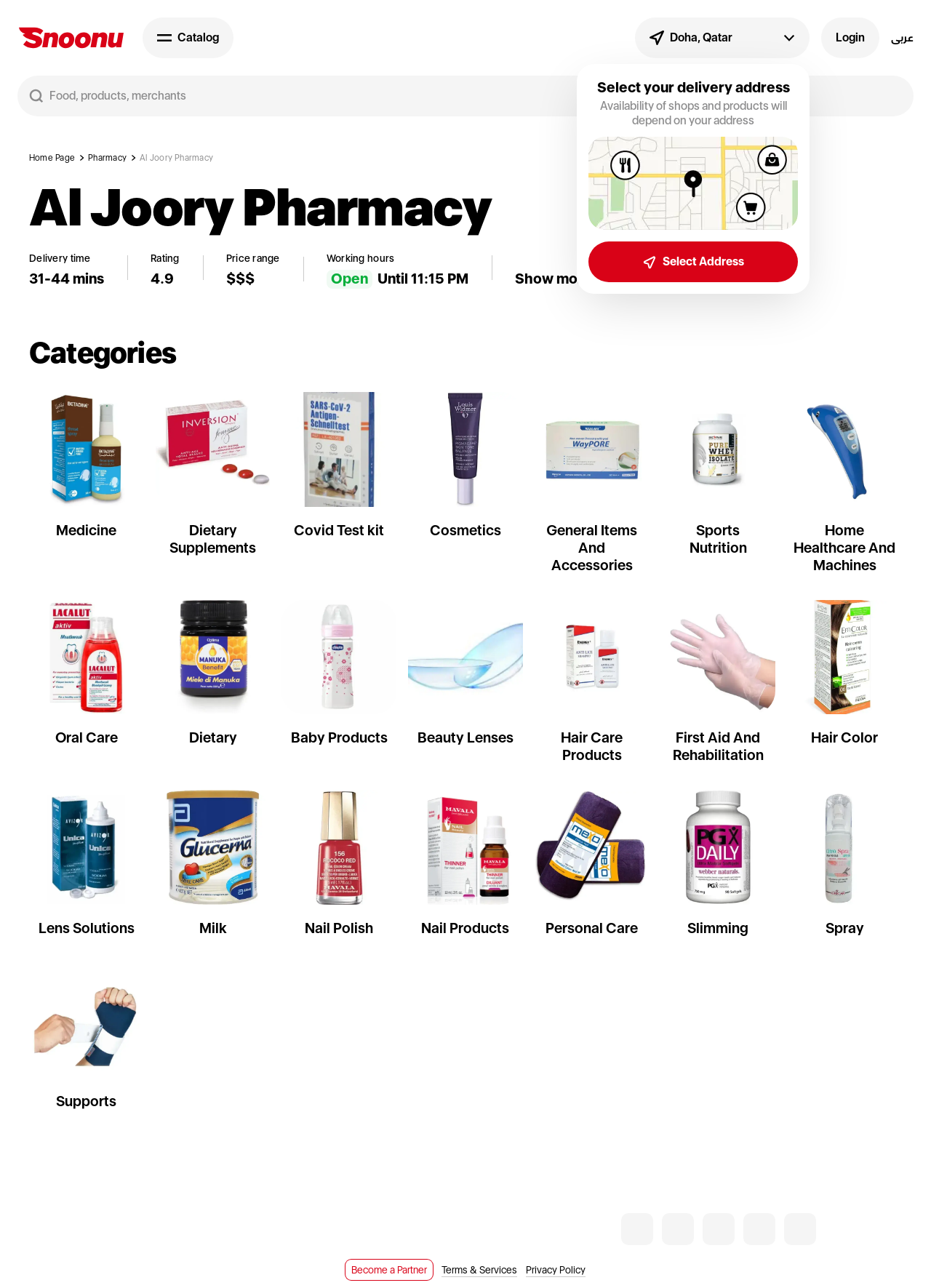Could you locate the bounding box coordinates for the section that should be clicked to accomplish this task: "Login to your account".

[0.882, 0.014, 0.945, 0.045]